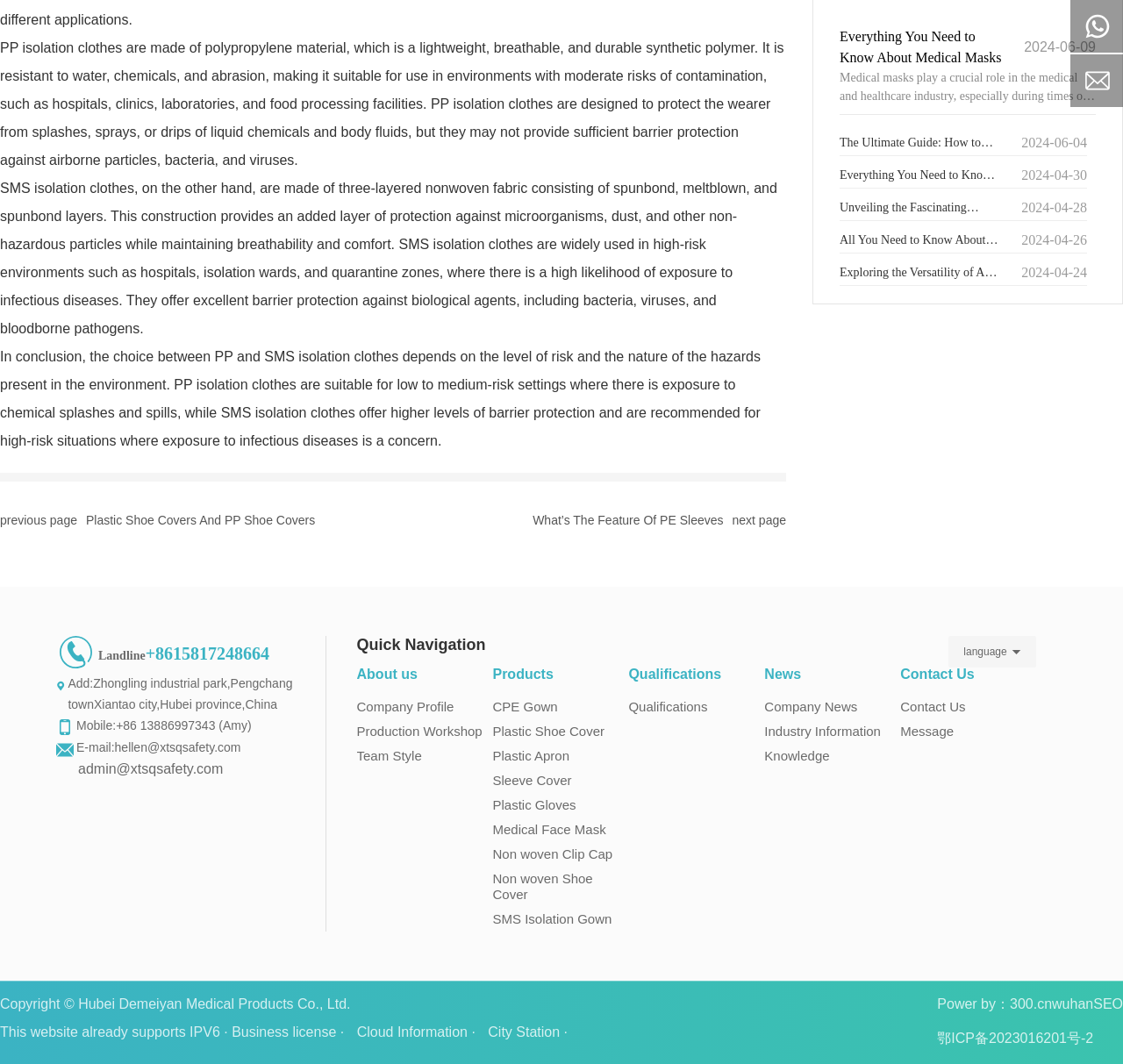Bounding box coordinates should be provided in the format (top-left x, top-left y, bottom-right x, bottom-right y) with all values between 0 and 1. Identify the bounding box for this UI element: News

[0.681, 0.627, 0.802, 0.64]